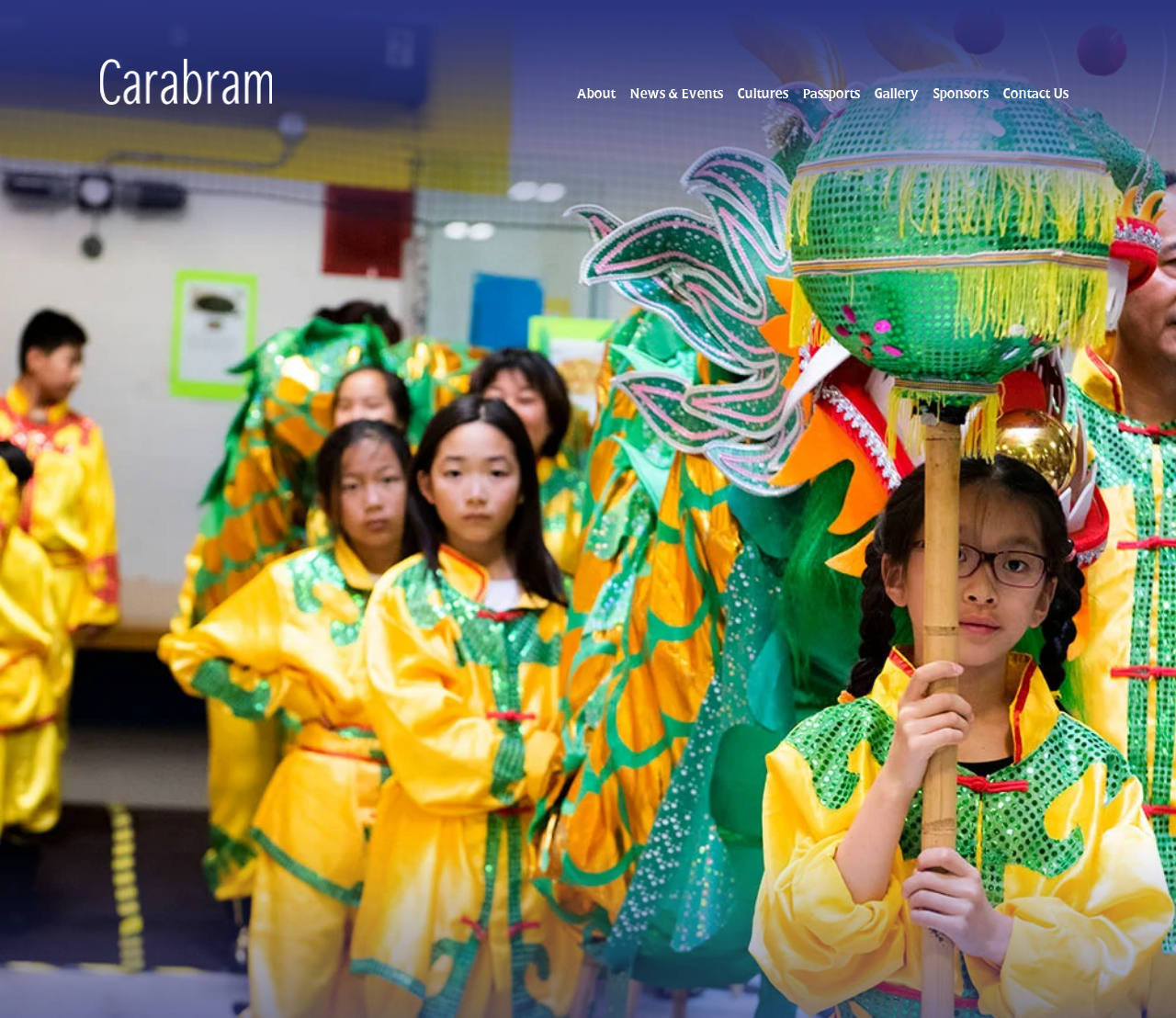Is there a way to contact the website?
Look at the screenshot and provide an in-depth answer.

I checked the navigation links under the 'Site' element and found a link named 'Contact Us', which suggests that there is a way to contact the website.